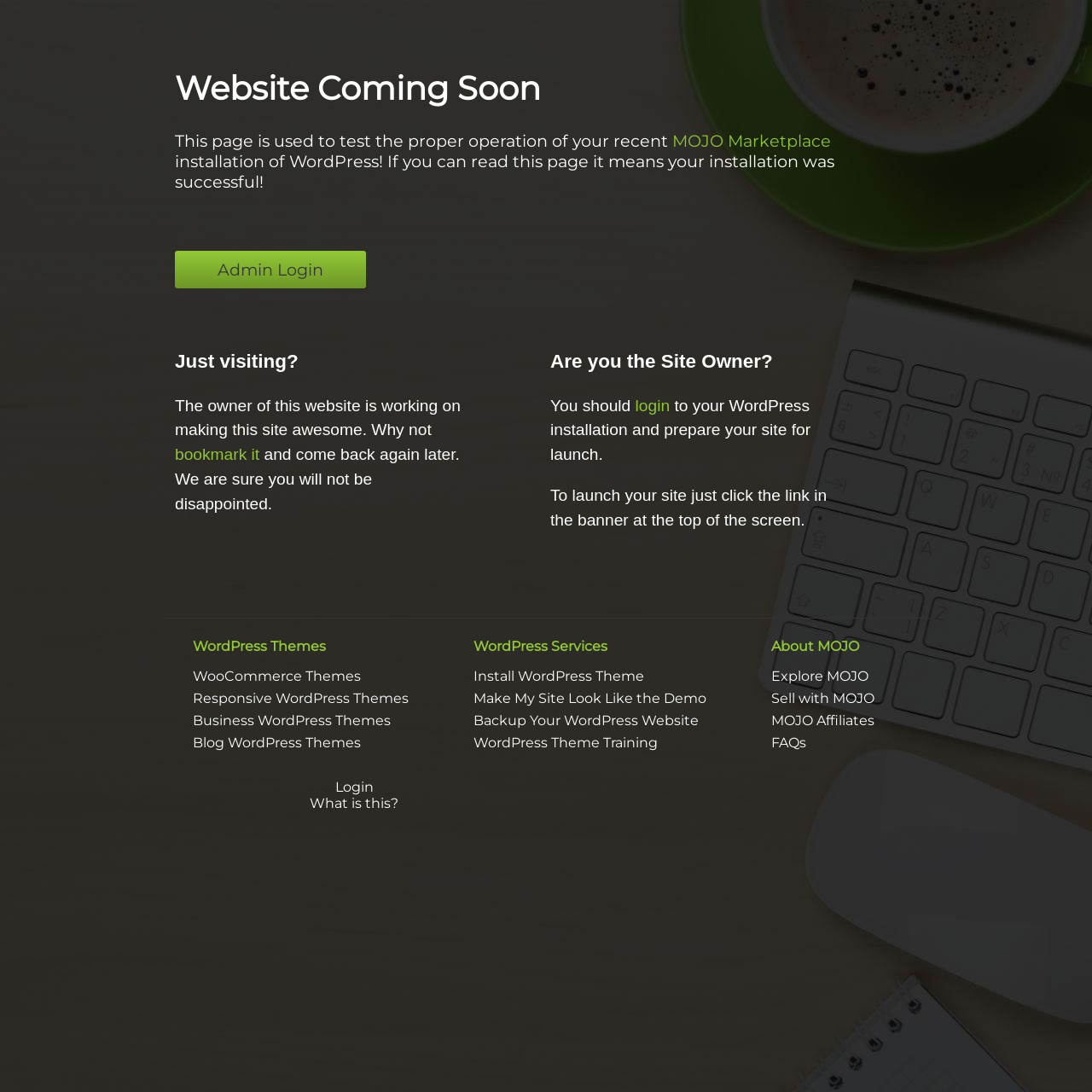Can you specify the bounding box coordinates for the region that should be clicked to fulfill this instruction: "Login to your WordPress installation".

[0.582, 0.363, 0.613, 0.379]